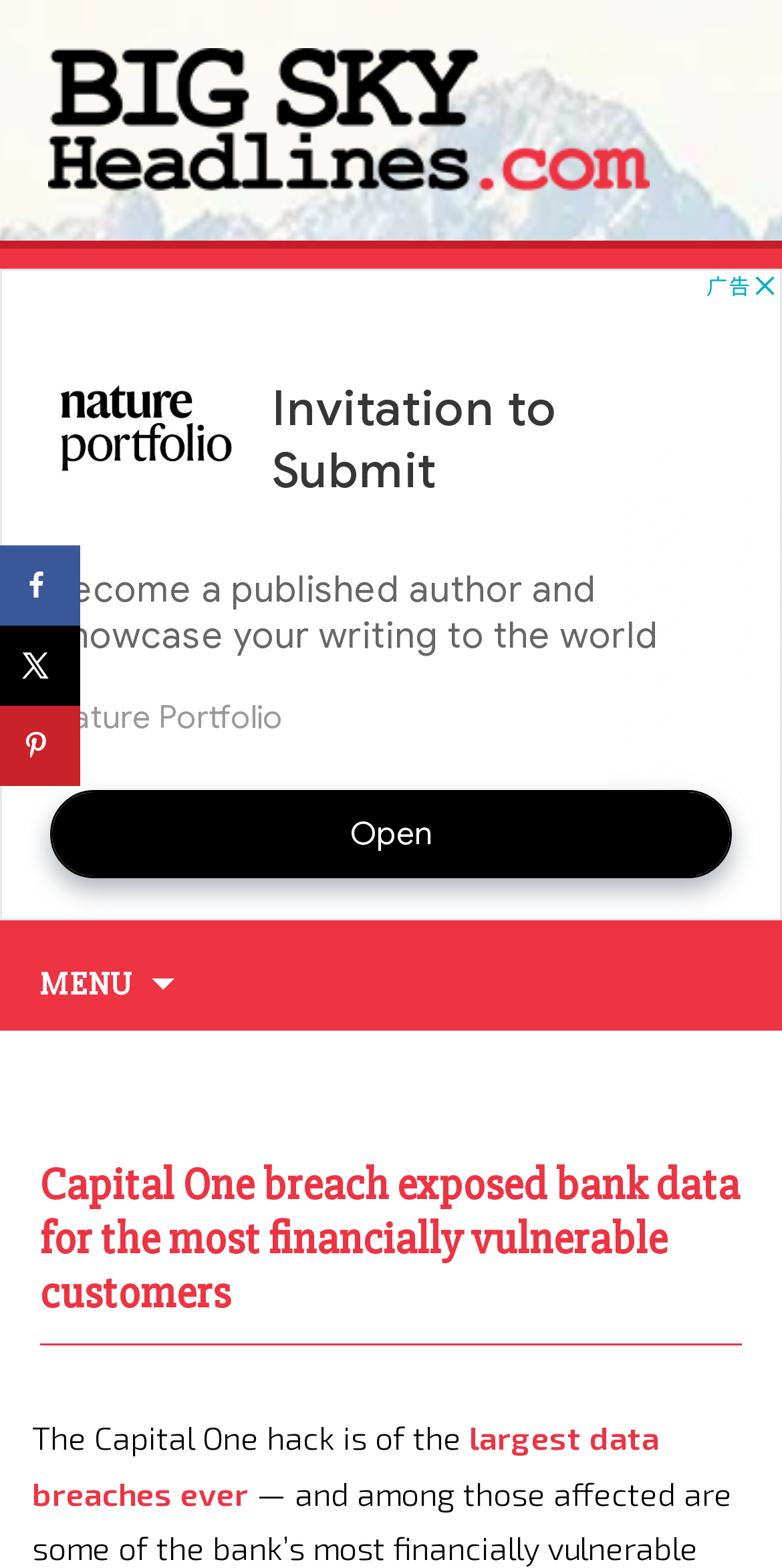Based on the element description: "largest data breaches ever", identify the bounding box coordinates for this UI element. The coordinates must be four float numbers between 0 and 1, listed as [left, top, right, bottom].

[0.041, 0.905, 0.844, 0.964]